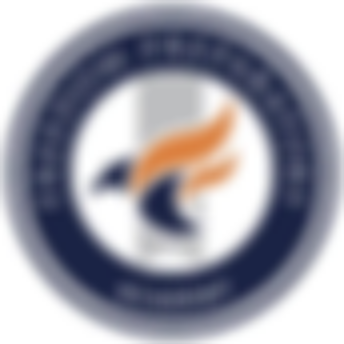Where is Freedom Preparatory Academy located?
Analyze the screenshot and provide a detailed answer to the question.

The caption explicitly states that Freedom Preparatory Academy, which is represented by the logo, is located in Birmingham, Alabama, emphasizing its commitment to fostering an empowering educational environment.